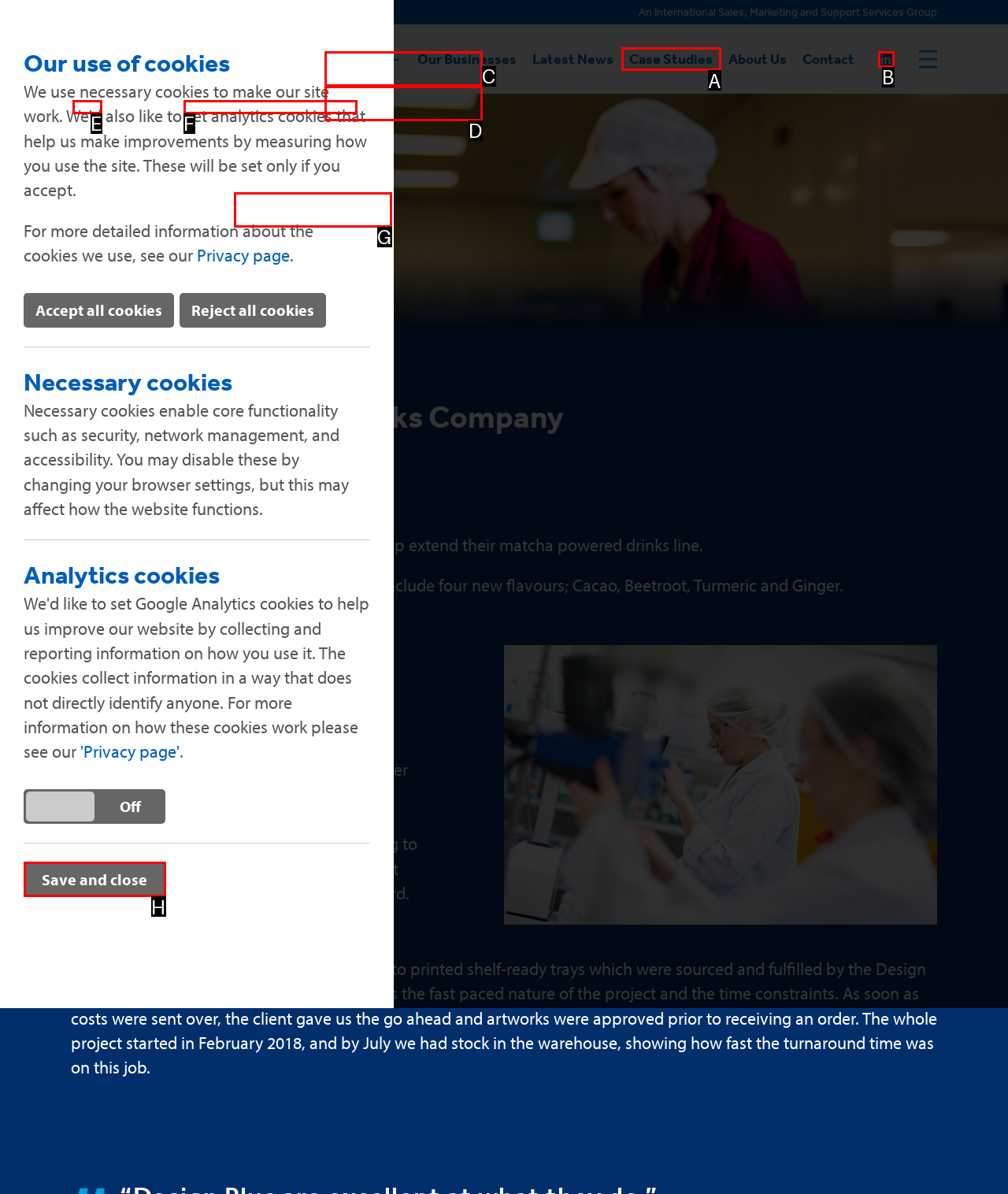What is the letter of the UI element you should click to Click the link to Home? Provide the letter directly.

E